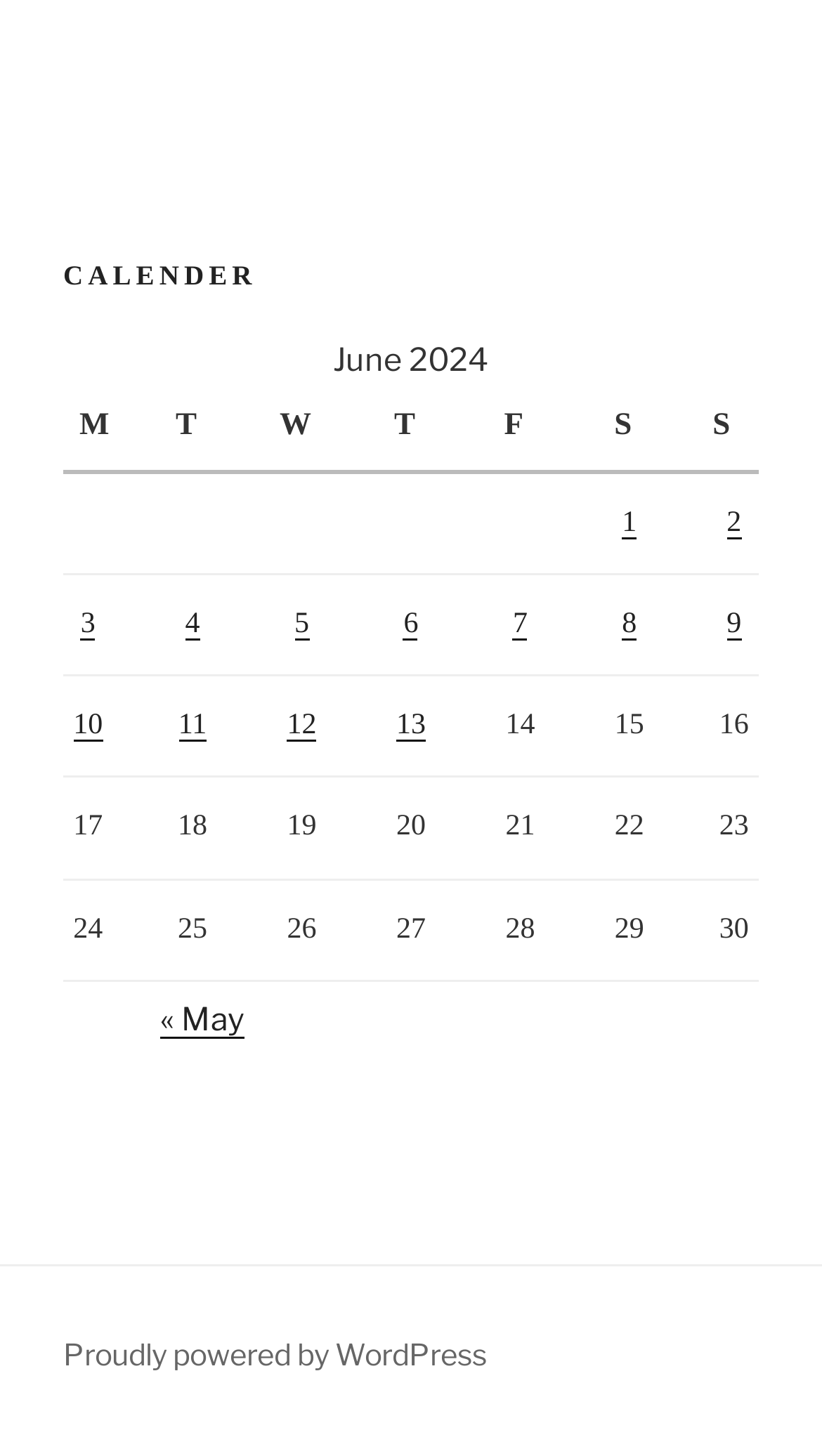Specify the bounding box coordinates of the area to click in order to execute this command: 'Check WordPress information'. The coordinates should consist of four float numbers ranging from 0 to 1, and should be formatted as [left, top, right, bottom].

[0.077, 0.918, 0.592, 0.942]